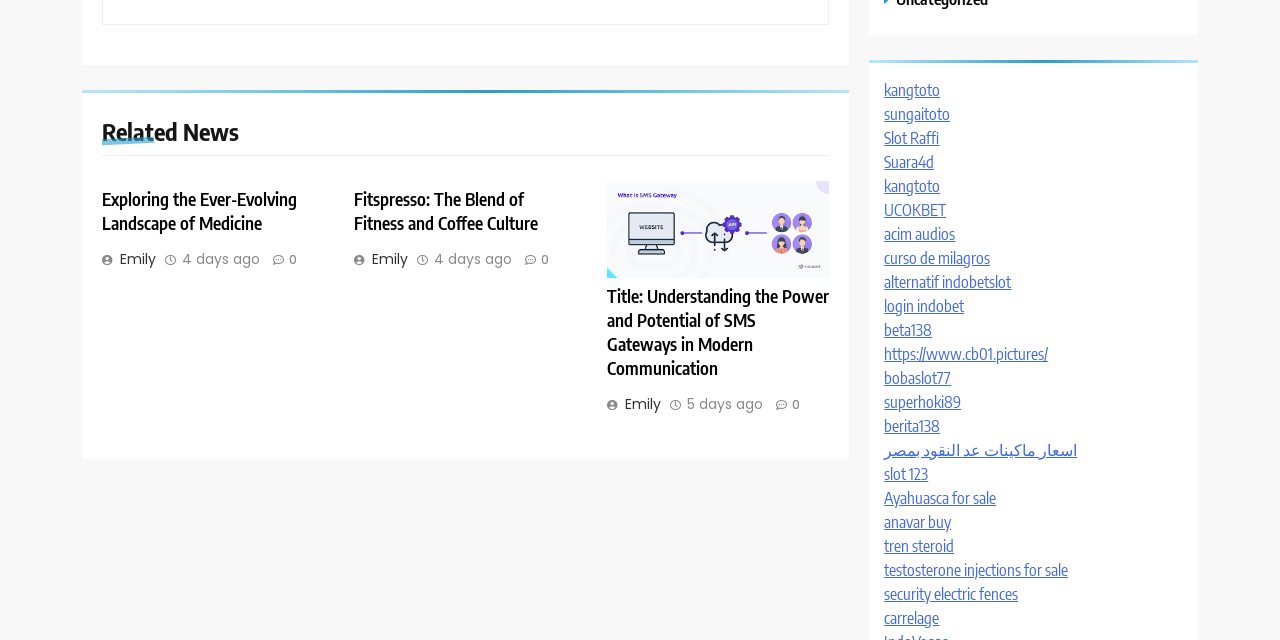How many days ago was the third article published?
Answer with a single word or phrase by referring to the visual content.

5 days ago